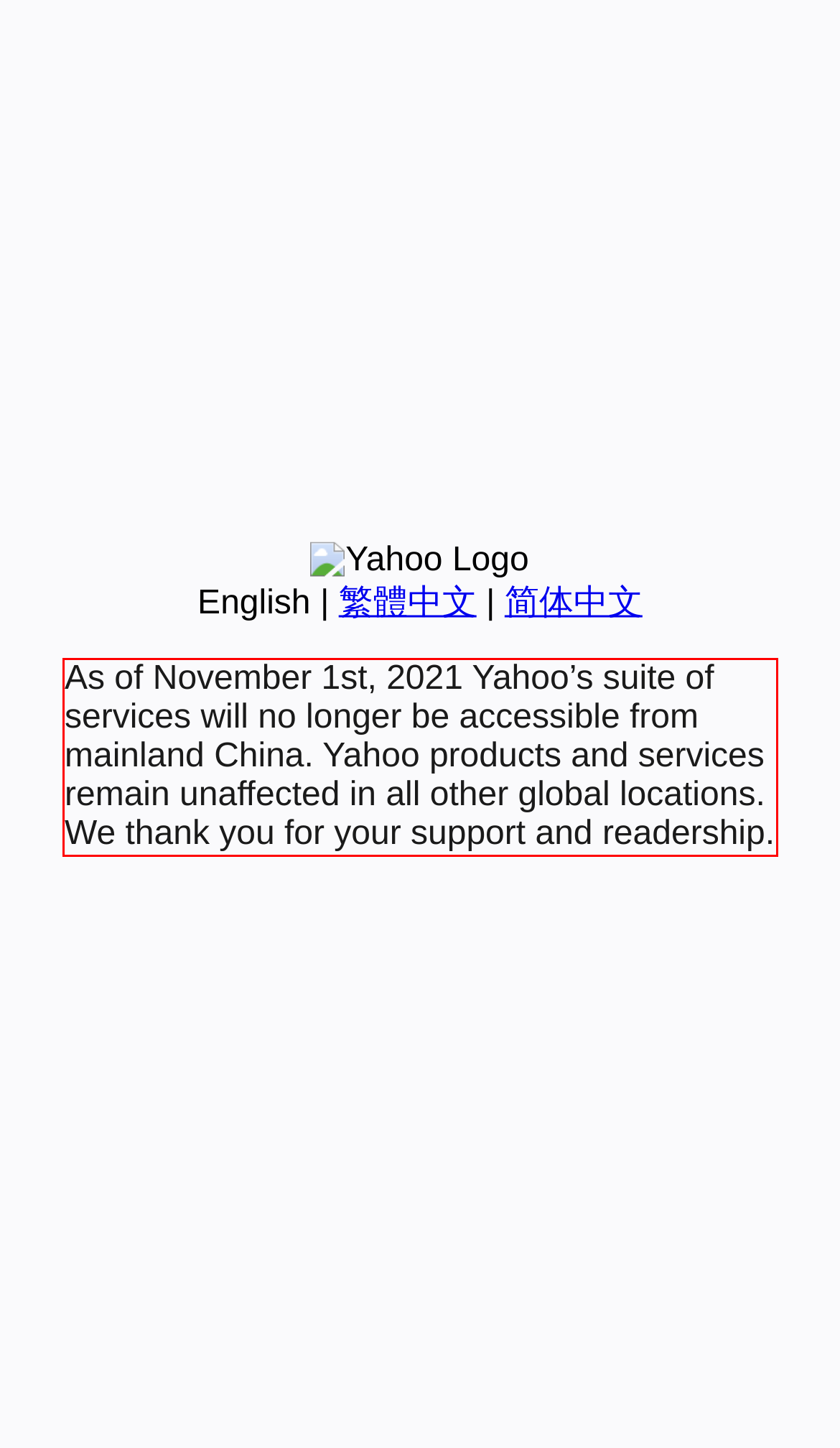You have a screenshot of a webpage with a UI element highlighted by a red bounding box. Use OCR to obtain the text within this highlighted area.

As of November 1st, 2021 Yahoo’s suite of services will no longer be accessible from mainland China. Yahoo products and services remain unaffected in all other global locations. We thank you for your support and readership.